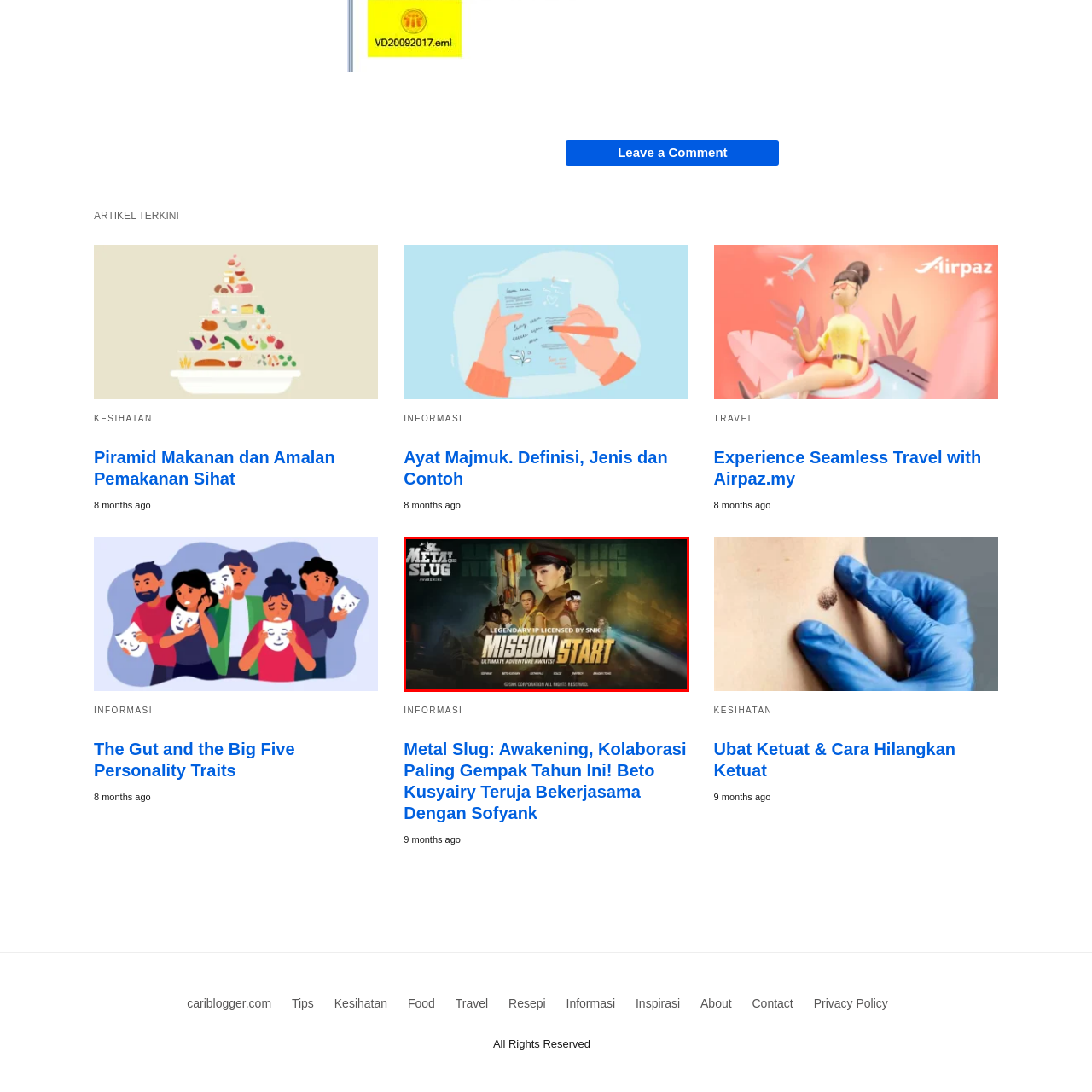Analyze the image surrounded by the red box and respond concisely: What is emphasized by the bold text at the bottom?

Game's theme